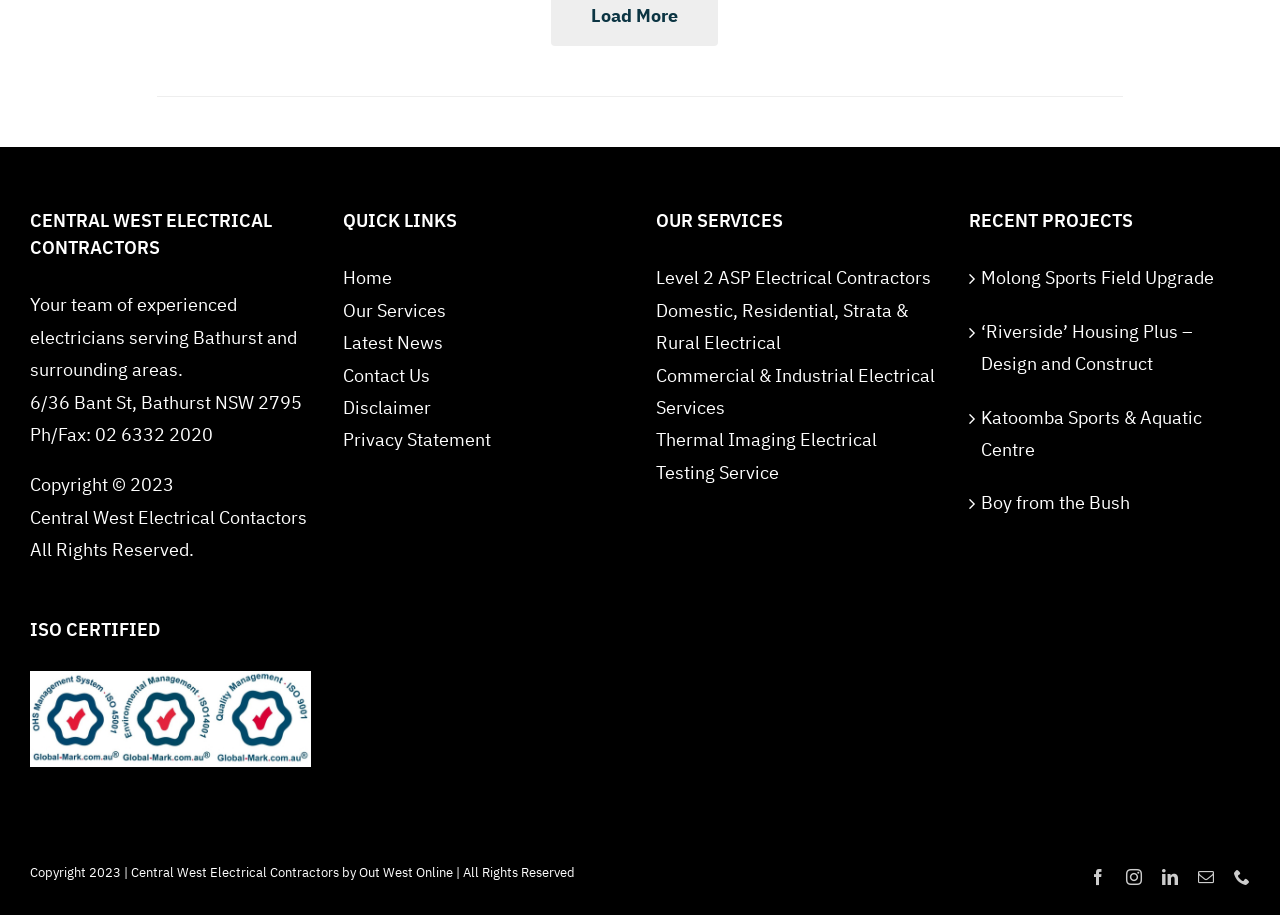Determine the bounding box coordinates for the area you should click to complete the following instruction: "View Level 2 ASP Electrical Contractors".

[0.512, 0.291, 0.727, 0.316]